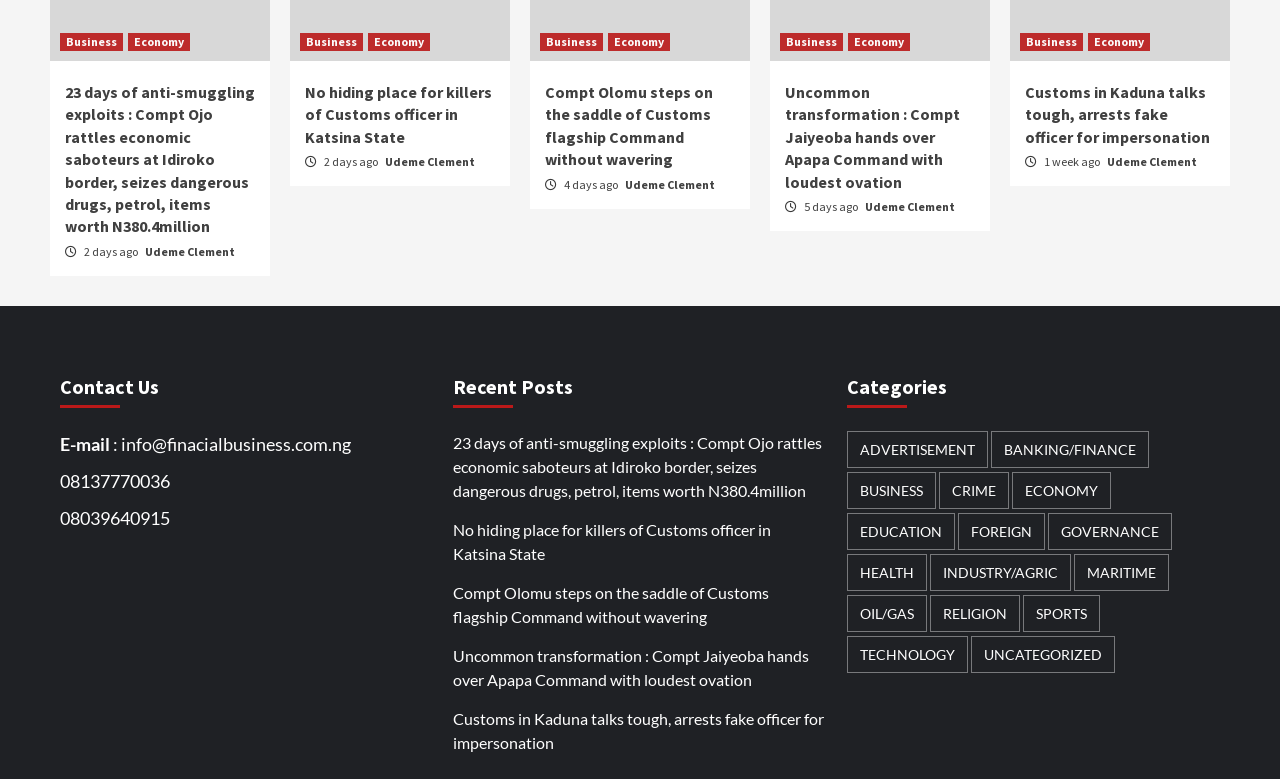Identify the bounding box coordinates of the section that should be clicked to achieve the task described: "Click on 'Business'".

[0.047, 0.042, 0.096, 0.066]